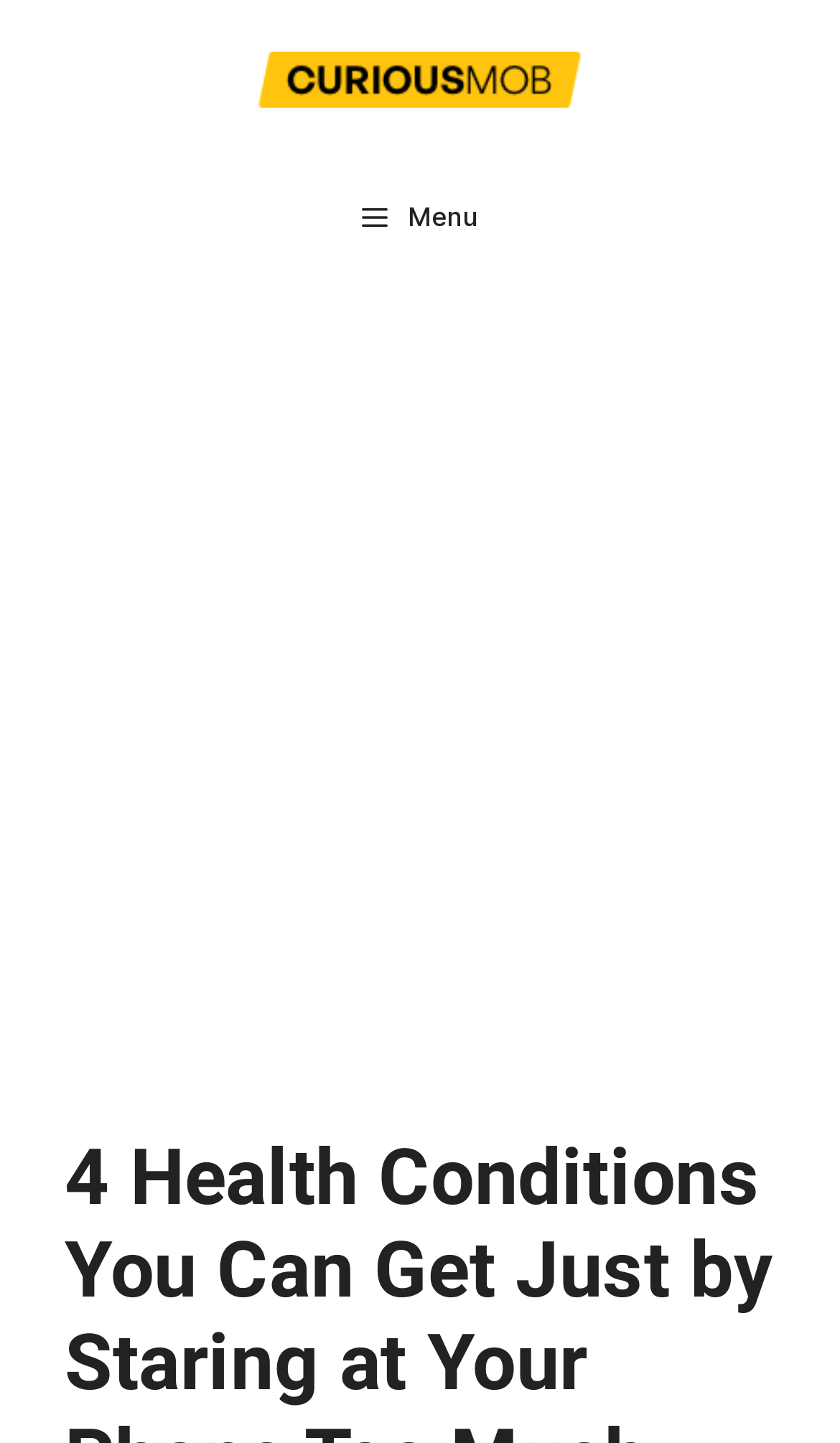Answer with a single word or phrase: 
What is the topic of the main content on the webpage?

Phone usage